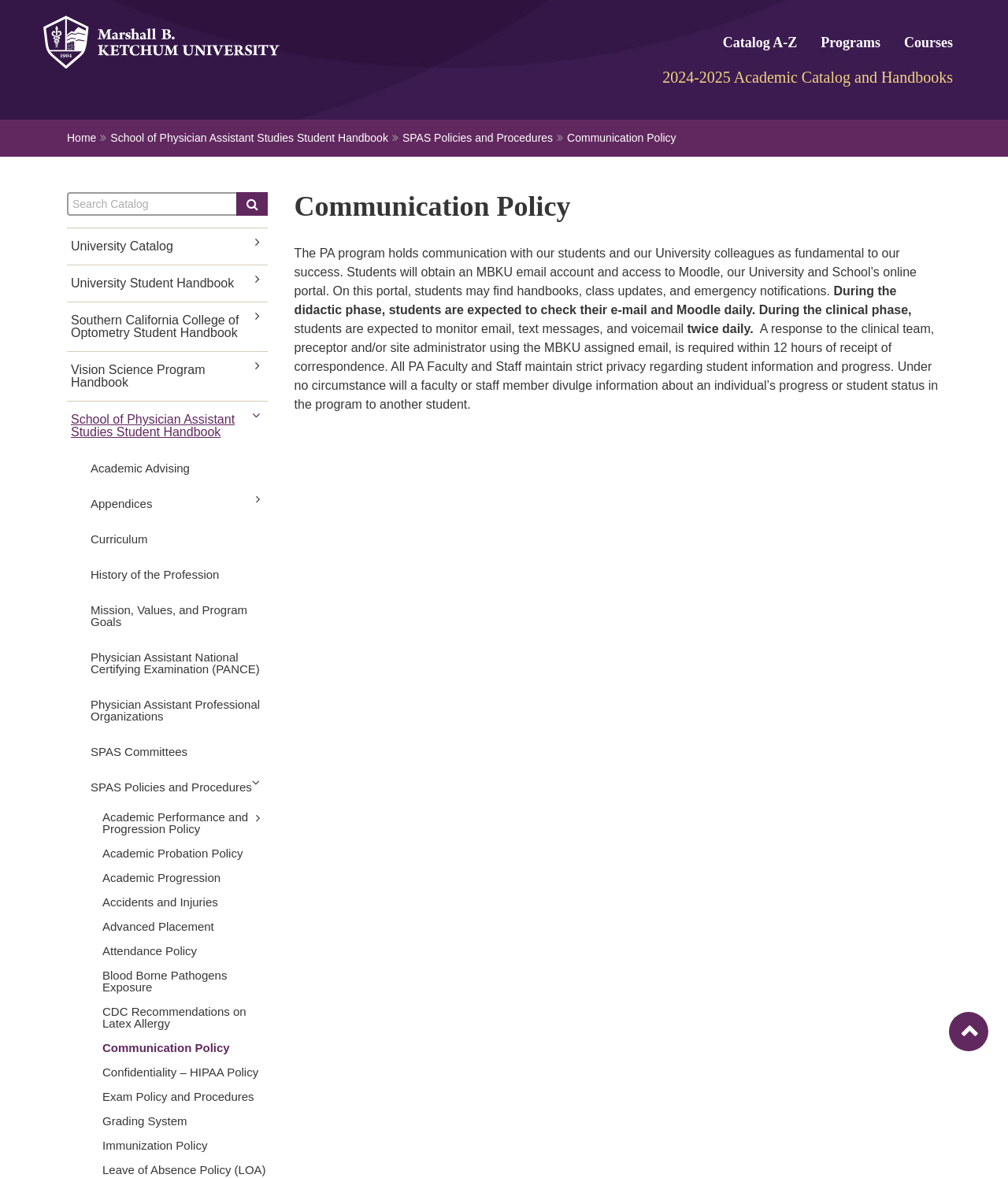Provide the bounding box coordinates of the area you need to click to execute the following instruction: "Back to top".

[0.941, 0.859, 0.98, 0.892]